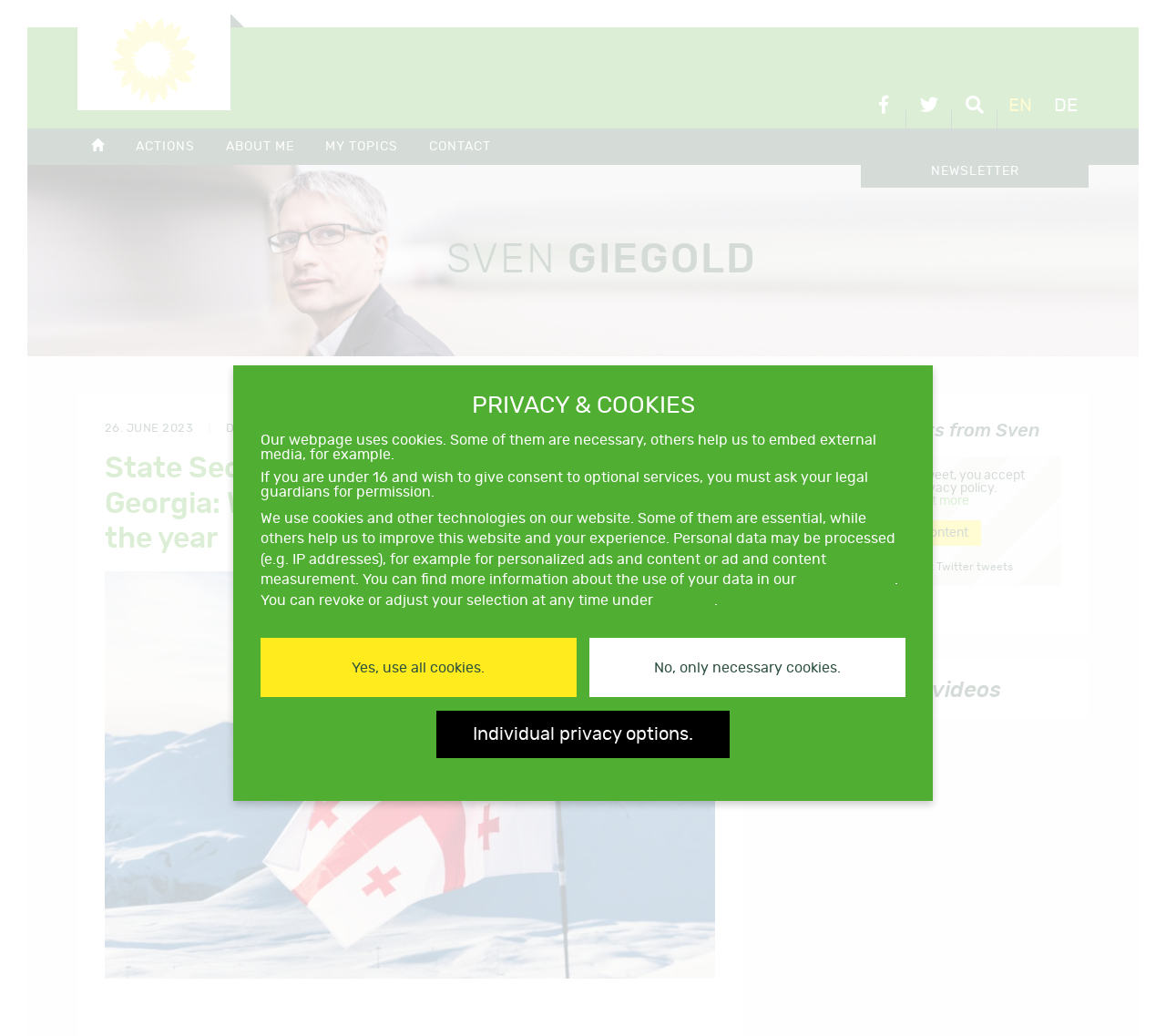Respond to the following query with just one word or a short phrase: 
What is the name of the State Secretary?

Sven Giegold